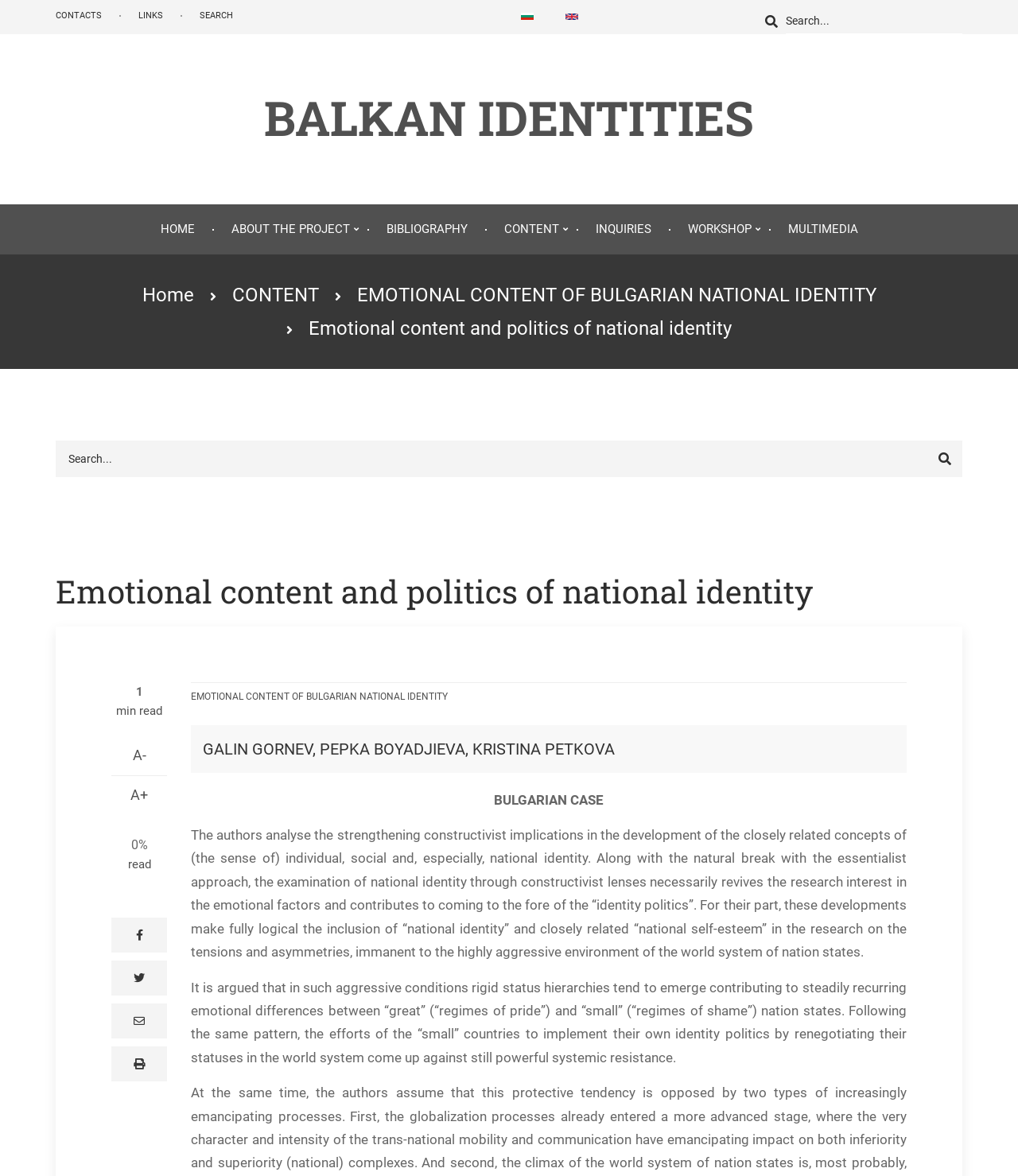Identify the bounding box of the UI element that matches this description: "BALKAN IDENTITIES".

[0.259, 0.077, 0.741, 0.123]